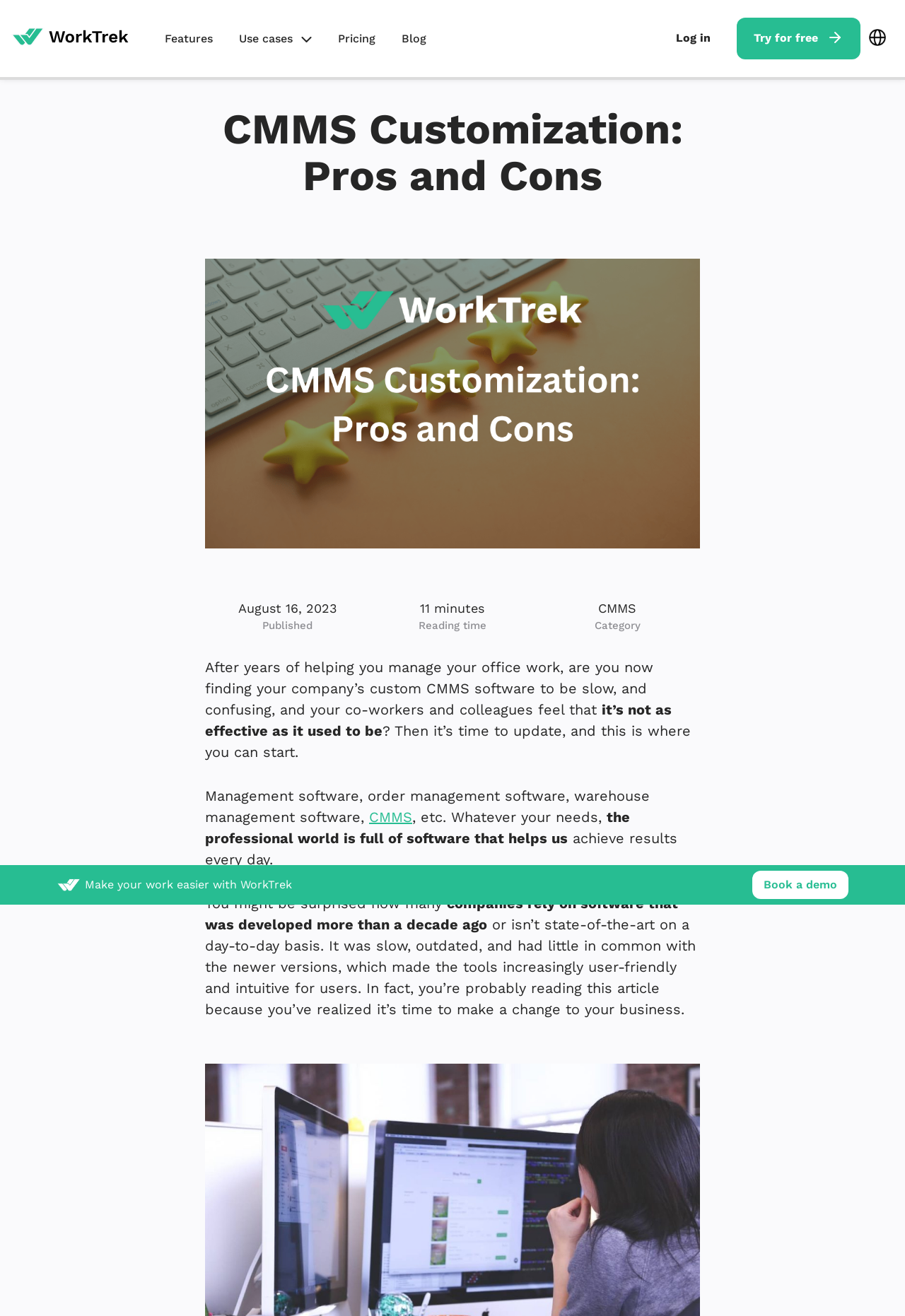Respond to the following query with just one word or a short phrase: 
What is the link to book a demo?

Book a demo